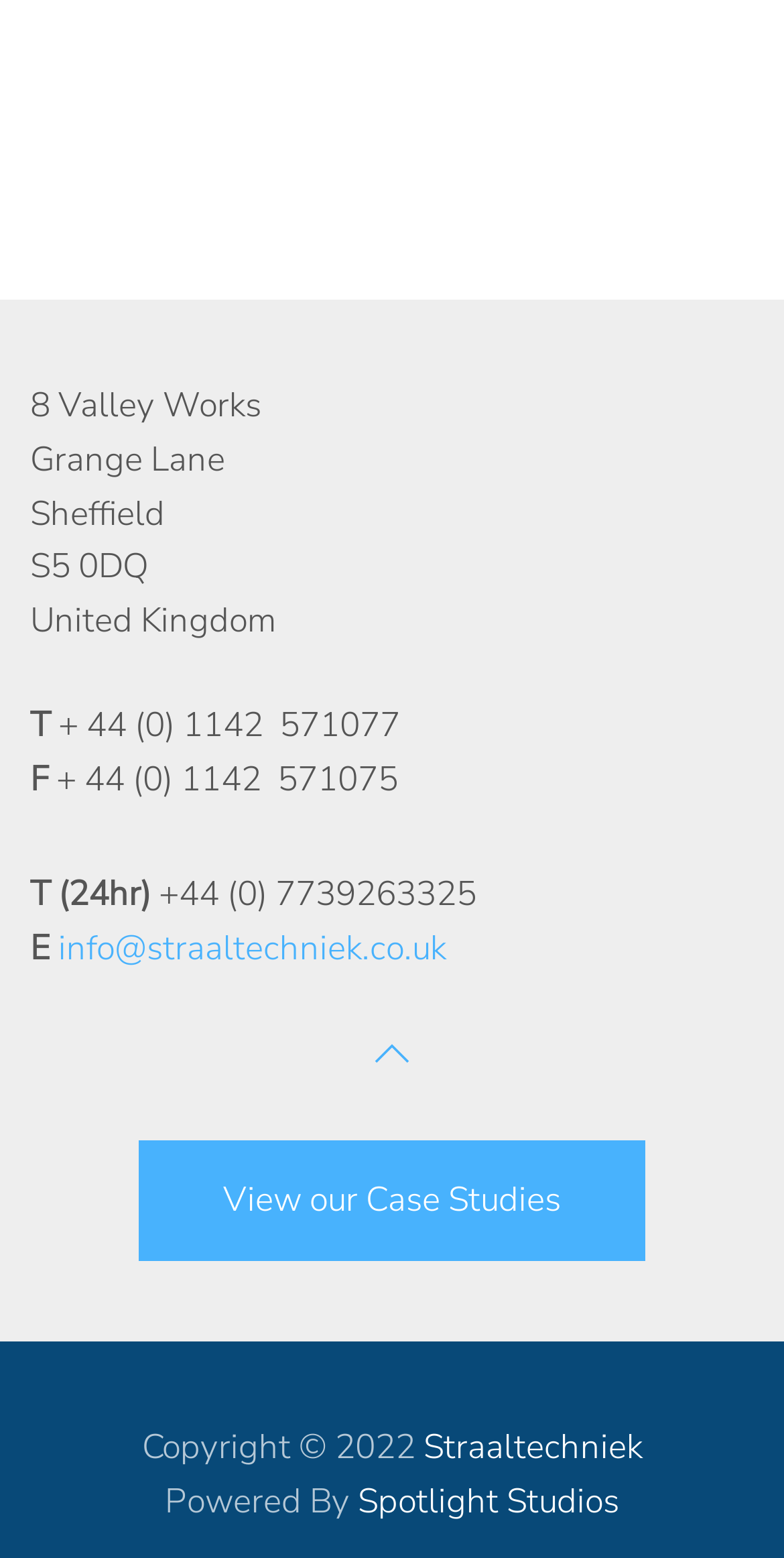What is the company name?
Please answer the question with as much detail as possible using the screenshot.

The company name is '8 Valley Works' which is mentioned at the top of the webpage as a static text element.